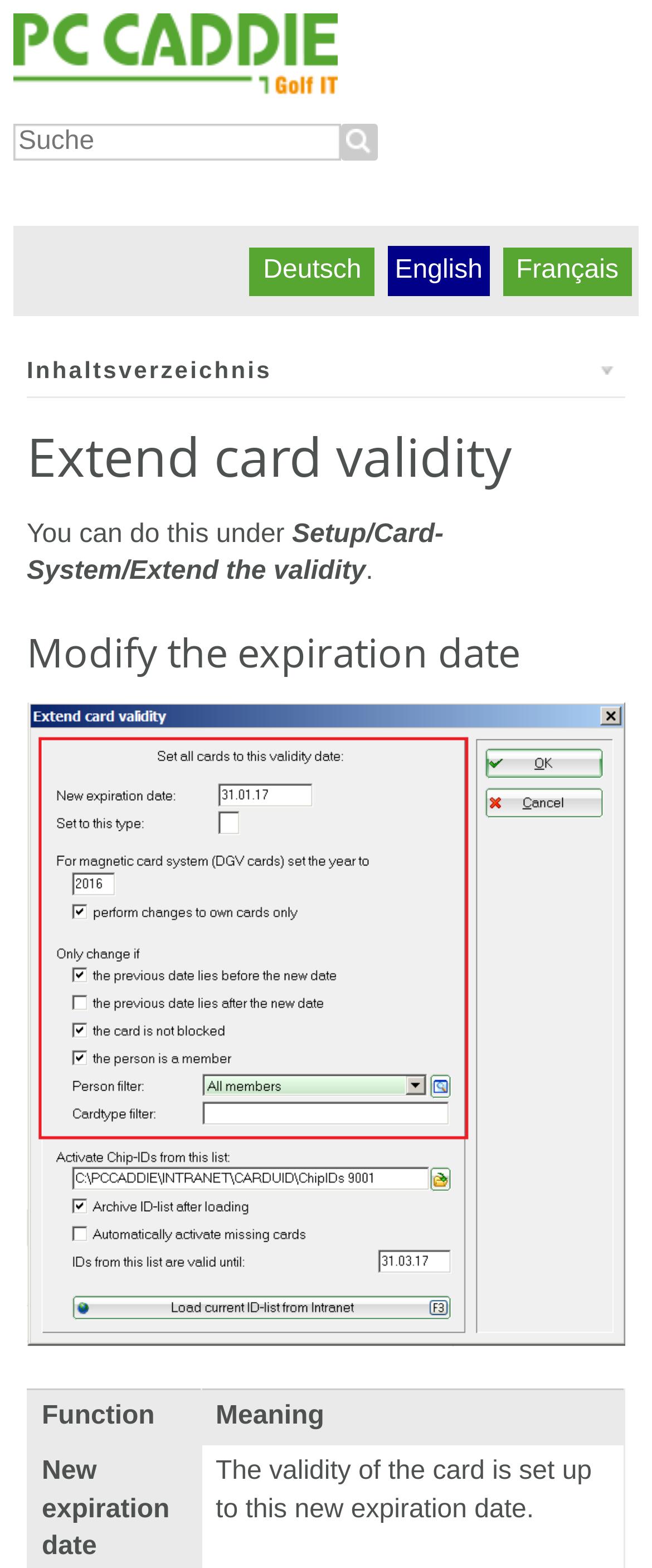How many columns are in the table at the bottom?
Provide a concise answer using a single word or phrase based on the image.

2